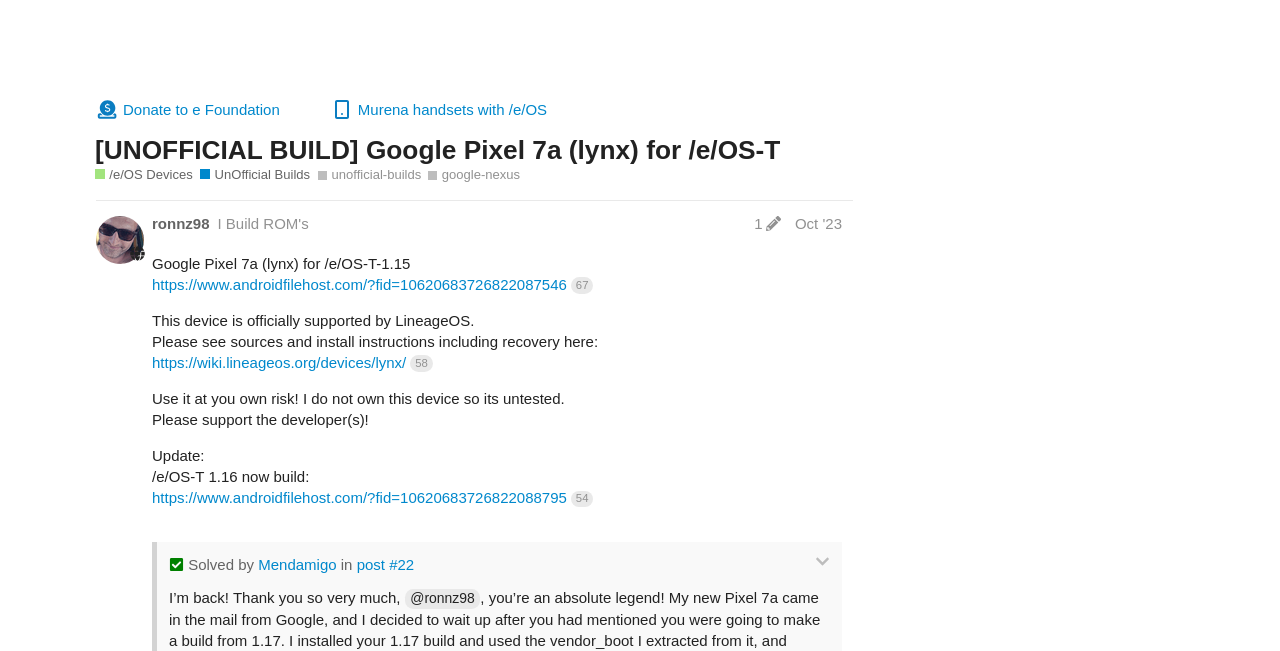Identify and extract the heading text of the webpage.

[UNOFFICIAL BUILD] Google Pixel 7a (lynx) for /e/OS-T